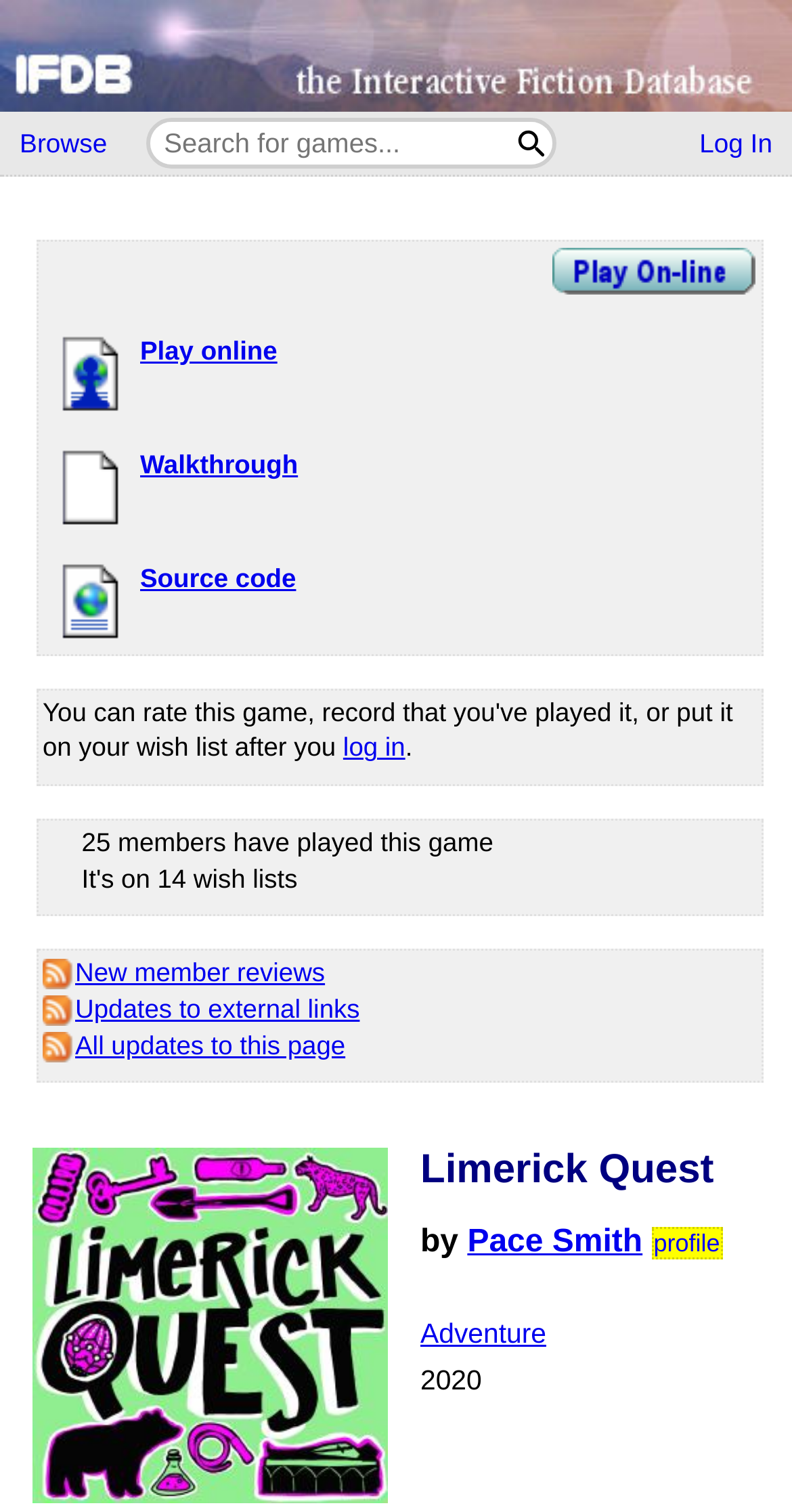Provide the bounding box coordinates of the HTML element described as: "It's on 14 wish lists". The bounding box coordinates should be four float numbers between 0 and 1, i.e., [left, top, right, bottom].

[0.103, 0.57, 0.376, 0.591]